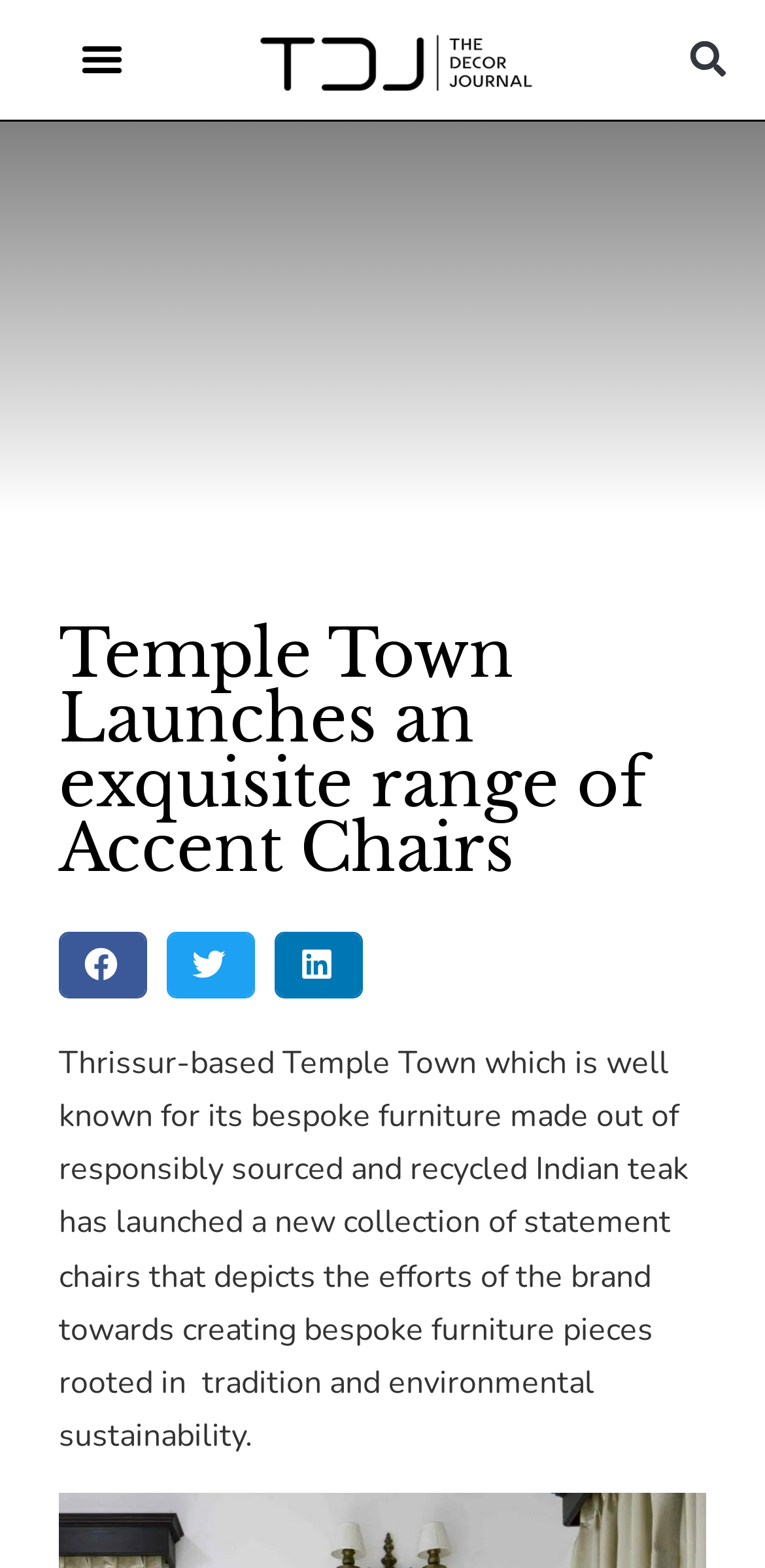Please answer the following question as detailed as possible based on the image: 
What is Temple Town known for?

According to the webpage, Temple Town is well known for its bespoke furniture made out of responsibly sourced and recycled Indian teak.